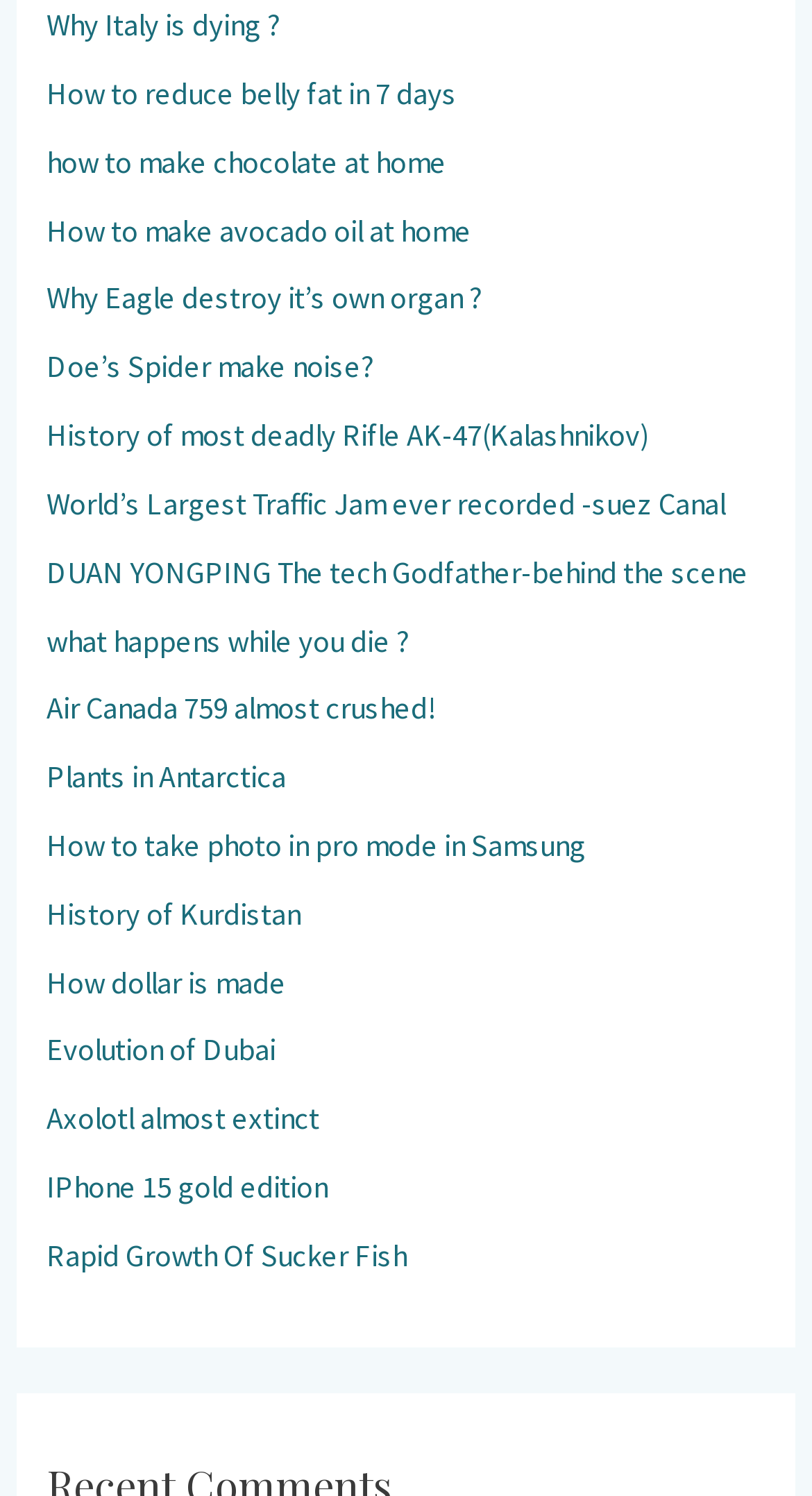Please answer the following question using a single word or phrase: 
Is there a link about a specific country's history?

Yes